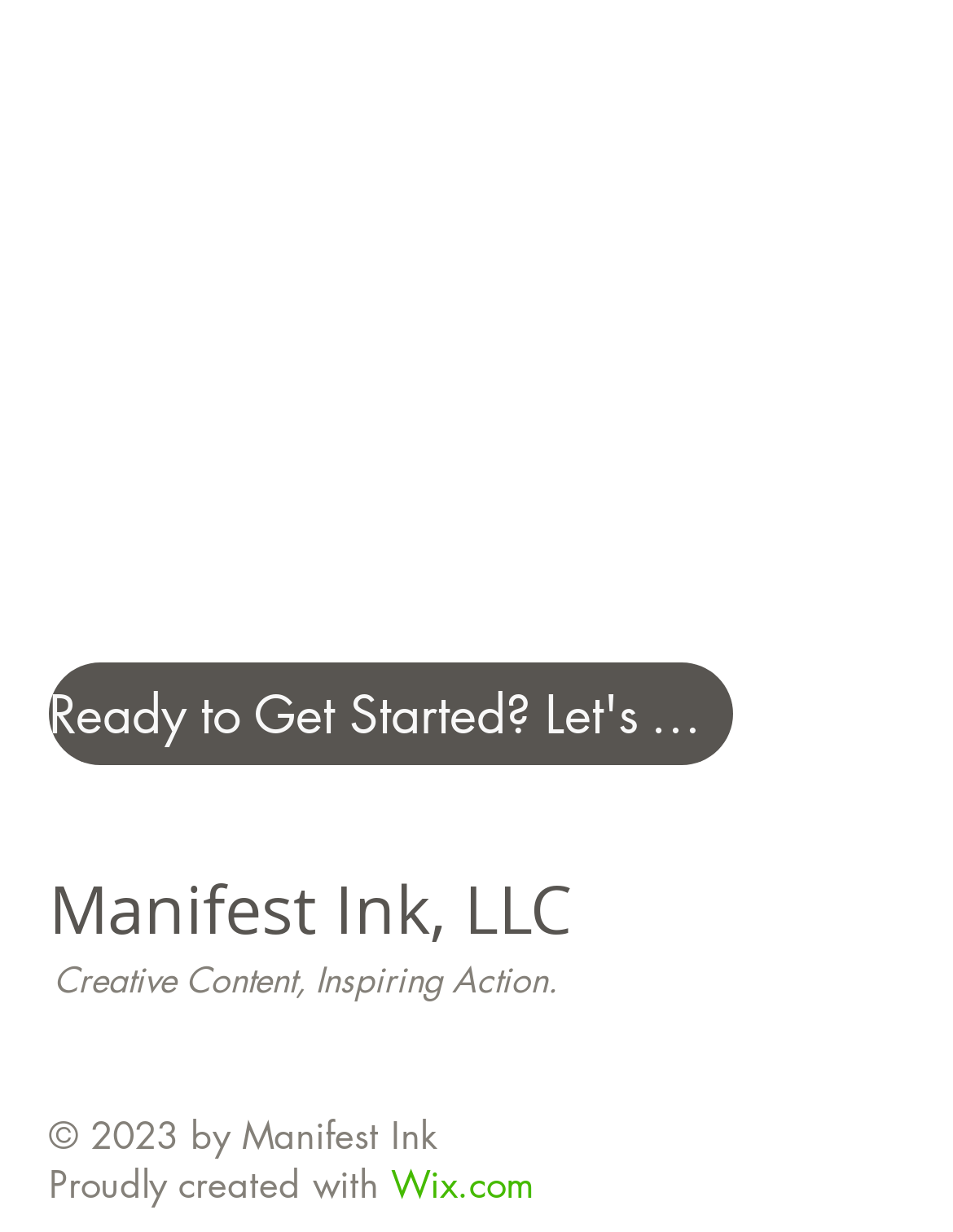Respond to the following query with just one word or a short phrase: 
What services are offered?

Multiple services